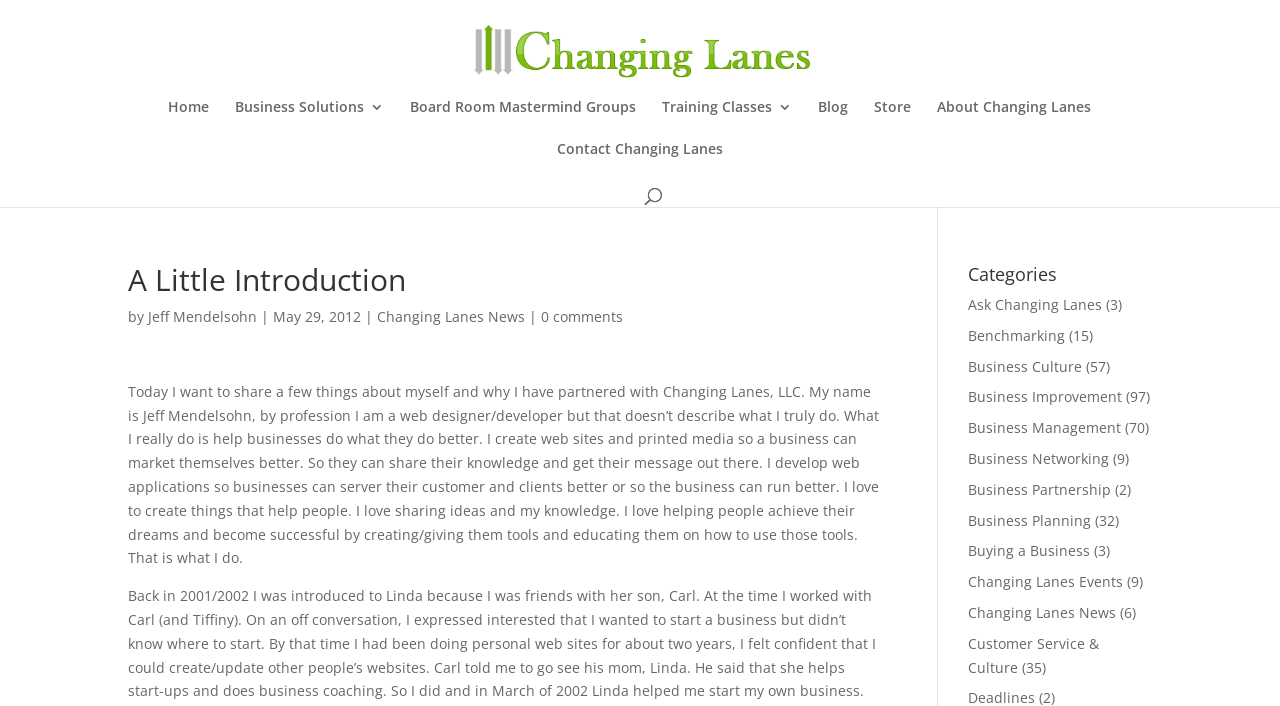Pinpoint the bounding box coordinates for the area that should be clicked to perform the following instruction: "View the About Changing Lanes page".

[0.732, 0.142, 0.852, 0.201]